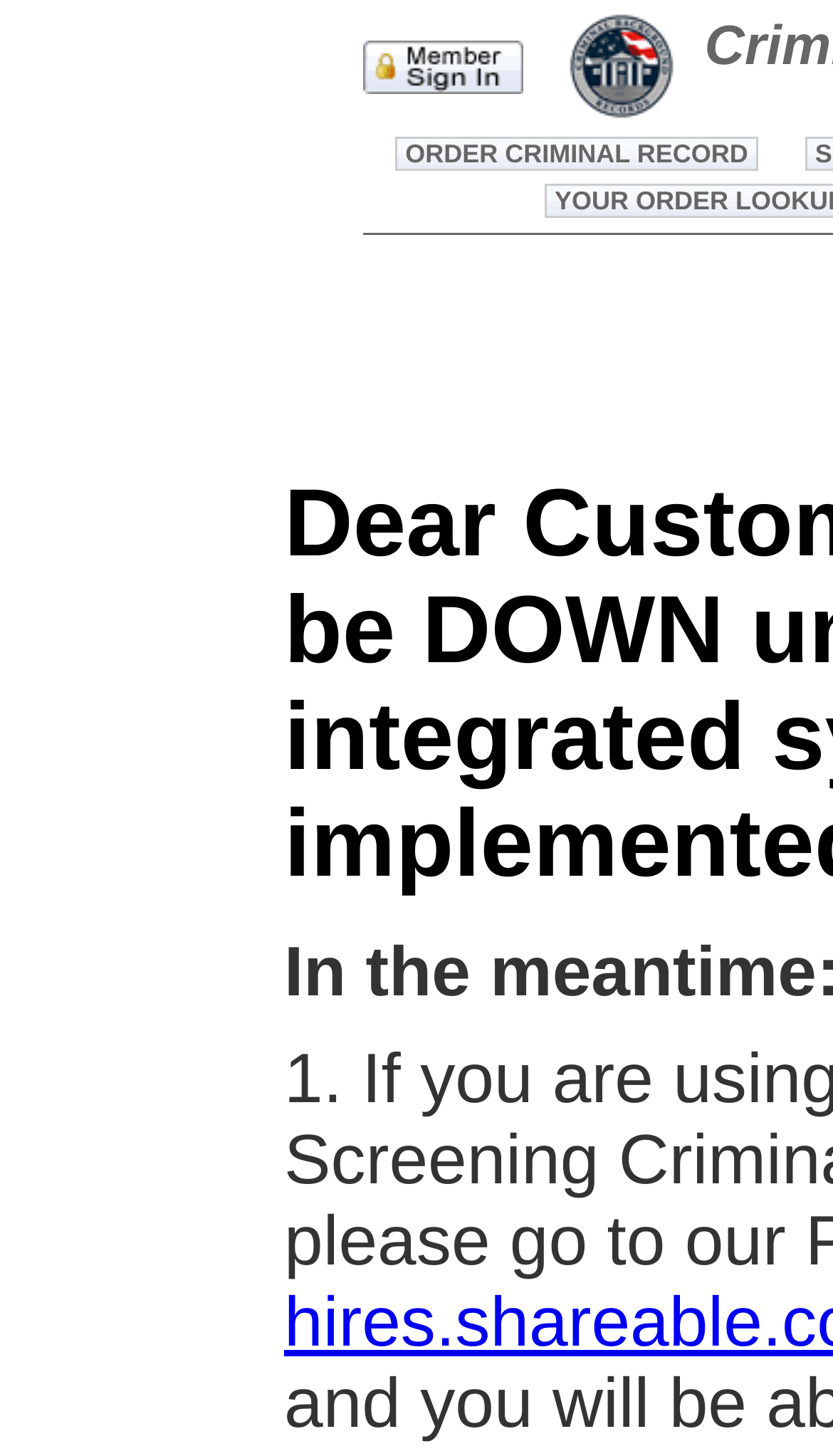Construct a thorough caption encompassing all aspects of the webpage.

The webpage is focused on providing criminal background records and checks. At the top, there is a prominent element with the title "Instant National Criminal Background Records, Checks, History and Searches only $24.95." 

On the top-left section, there is a "Member Sign In" area, which includes a link and two images. The link invites users to become a member of Criminal Background Records. One of the images is related to the member sign-in, while the other appears to be a logo or a banner for Criminal Background Records.

Below the "Member Sign In" area, there is a prominent call-to-action element that says "ORDER CRIMINAL RECORD". This element is centered and stands out on the page.